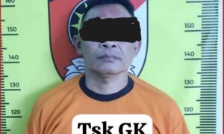Respond to the following question with a brief word or phrase:
Why is the individual's face obscured?

To protect identity